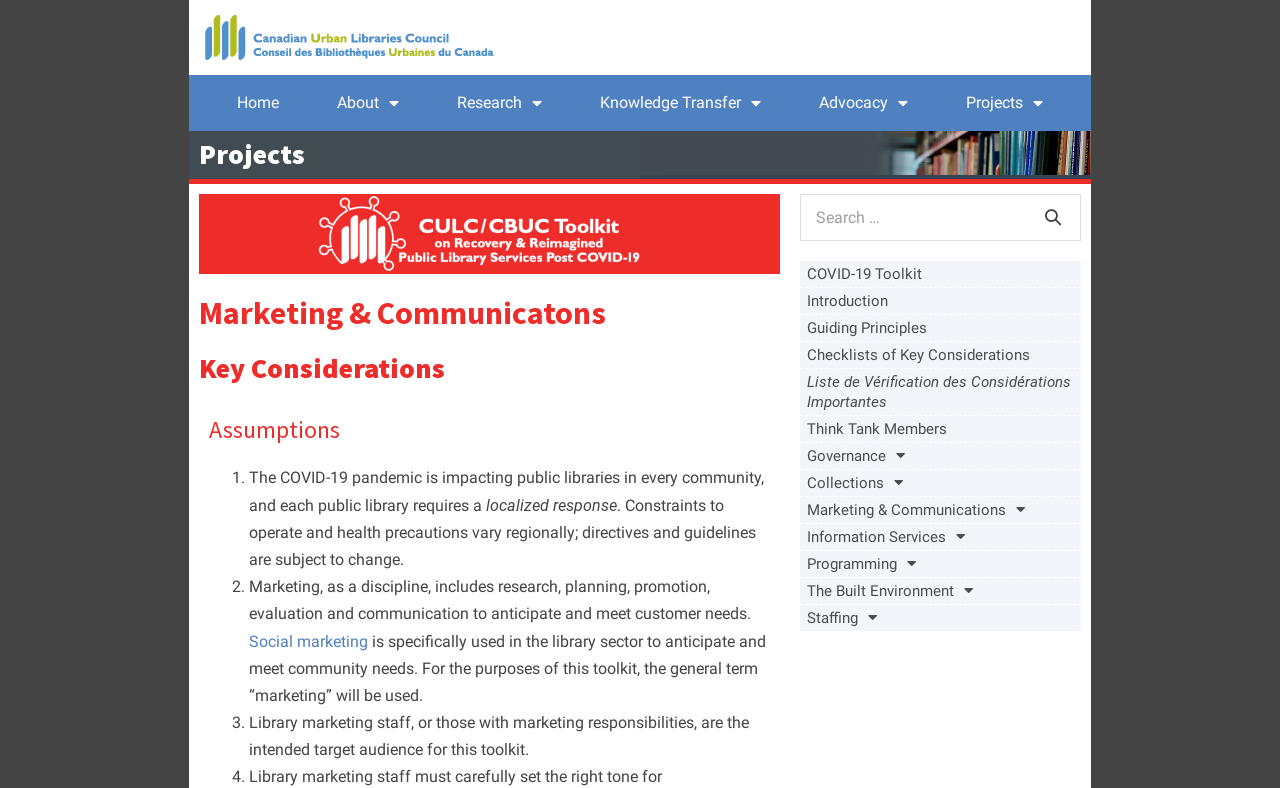Please mark the bounding box coordinates of the area that should be clicked to carry out the instruction: "Go to Home".

[0.166, 0.108, 0.238, 0.154]